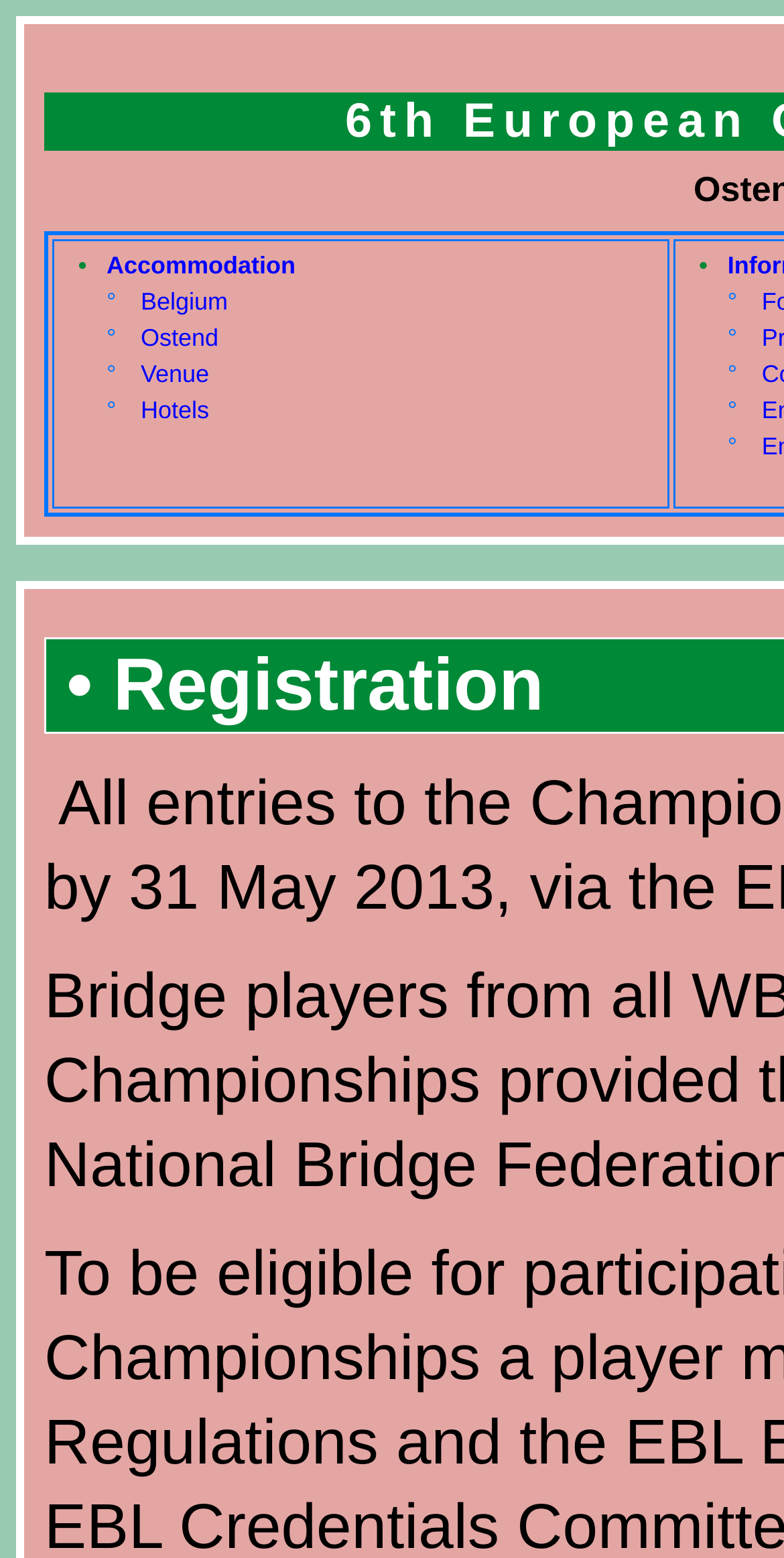How many columns are in the grid?
Look at the image and provide a short answer using one word or a phrase.

2